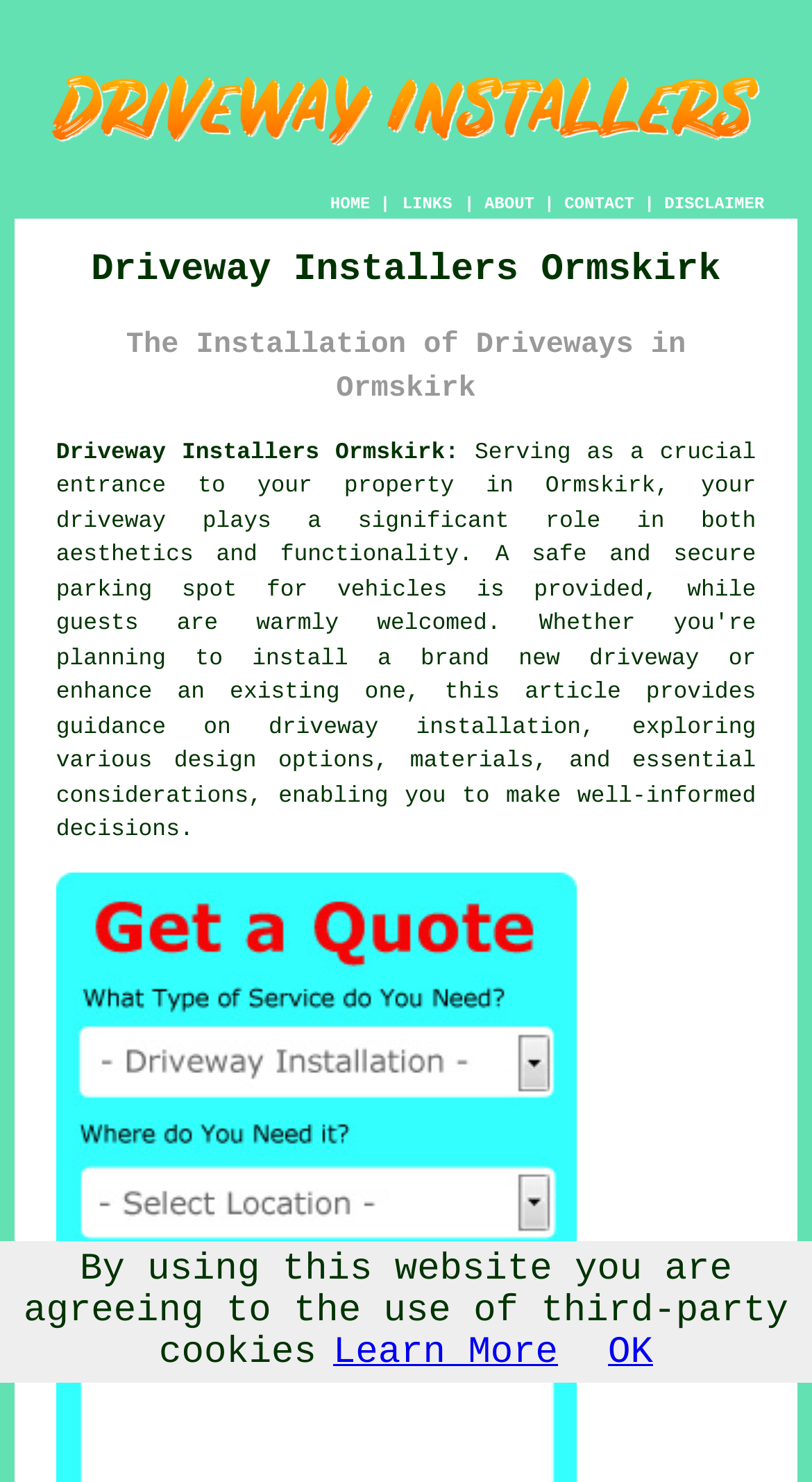Answer the question using only one word or a concise phrase: What is the purpose of a driveway in Ormskirk?

Crucial entrance to property